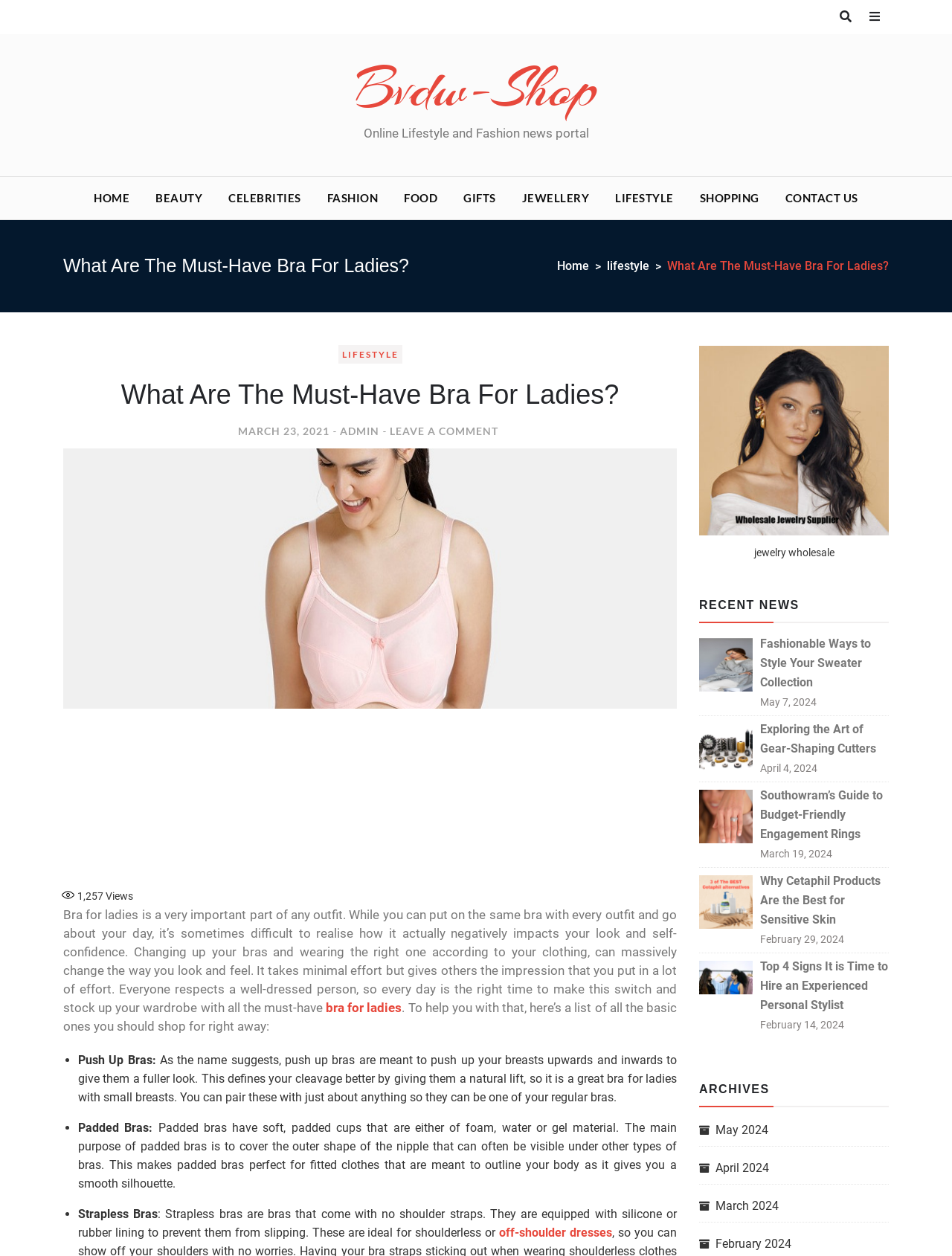Using the description: "alt="Experienced Personal Stylist"", determine the UI element's bounding box coordinates. Ensure the coordinates are in the format of four float numbers between 0 and 1, i.e., [left, top, right, bottom].

[0.734, 0.781, 0.791, 0.79]